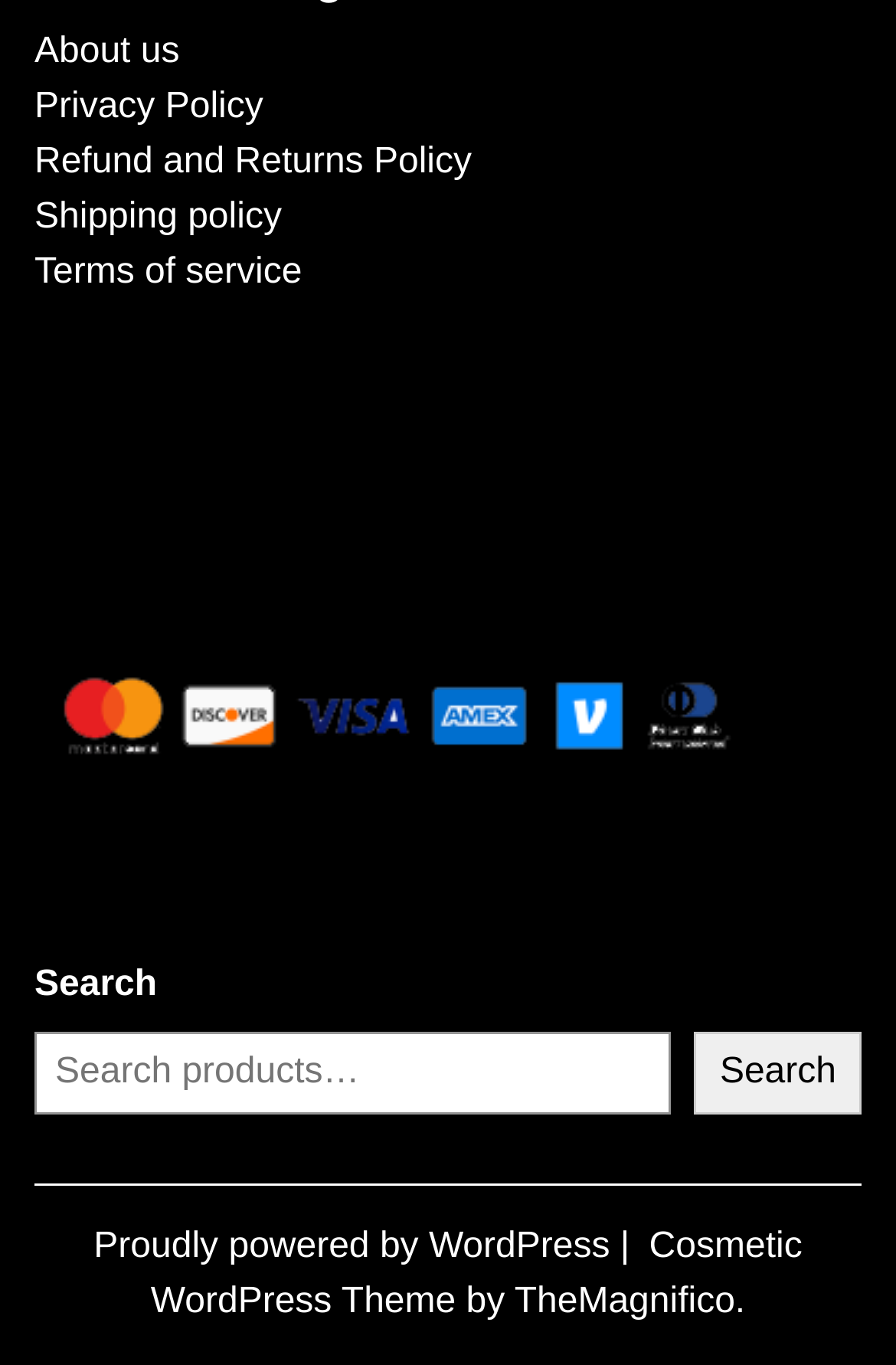Provide a brief response to the question below using one word or phrase:
What is the purpose of the search bar?

To search